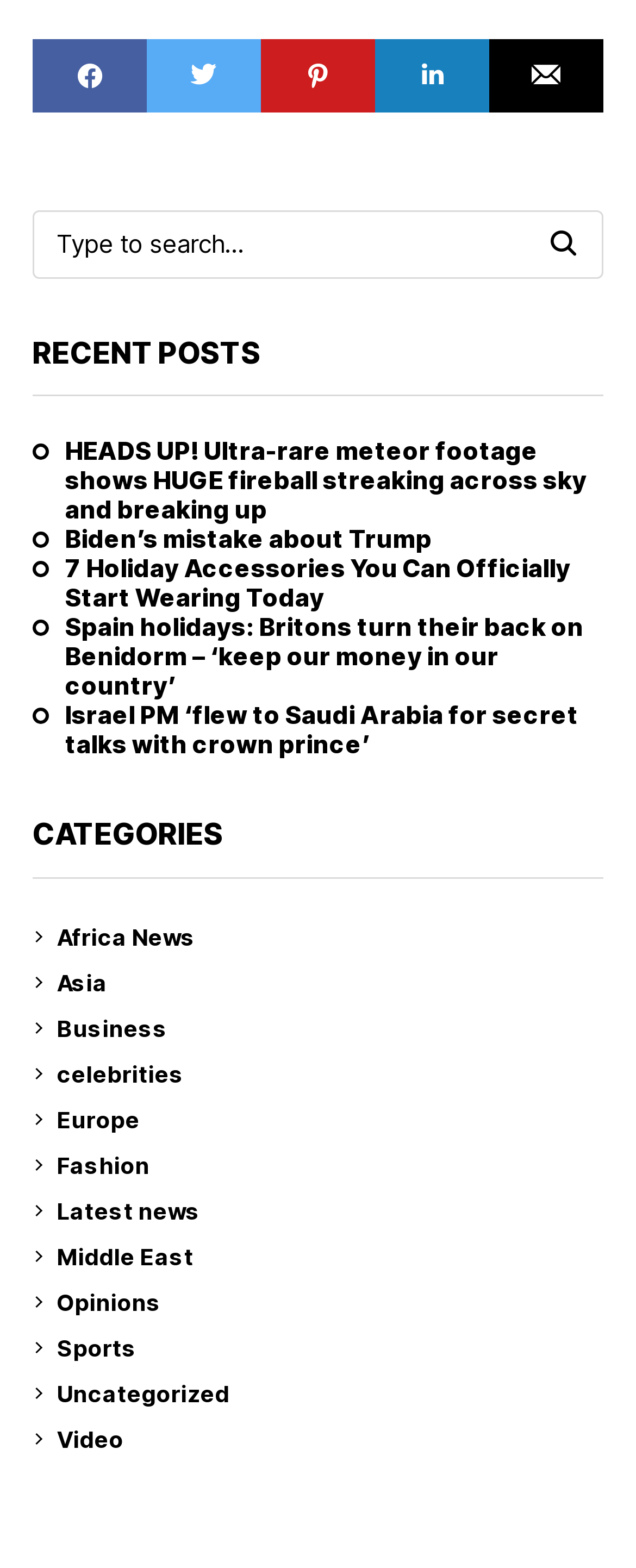Please specify the bounding box coordinates of the clickable section necessary to execute the following command: "open search".

None